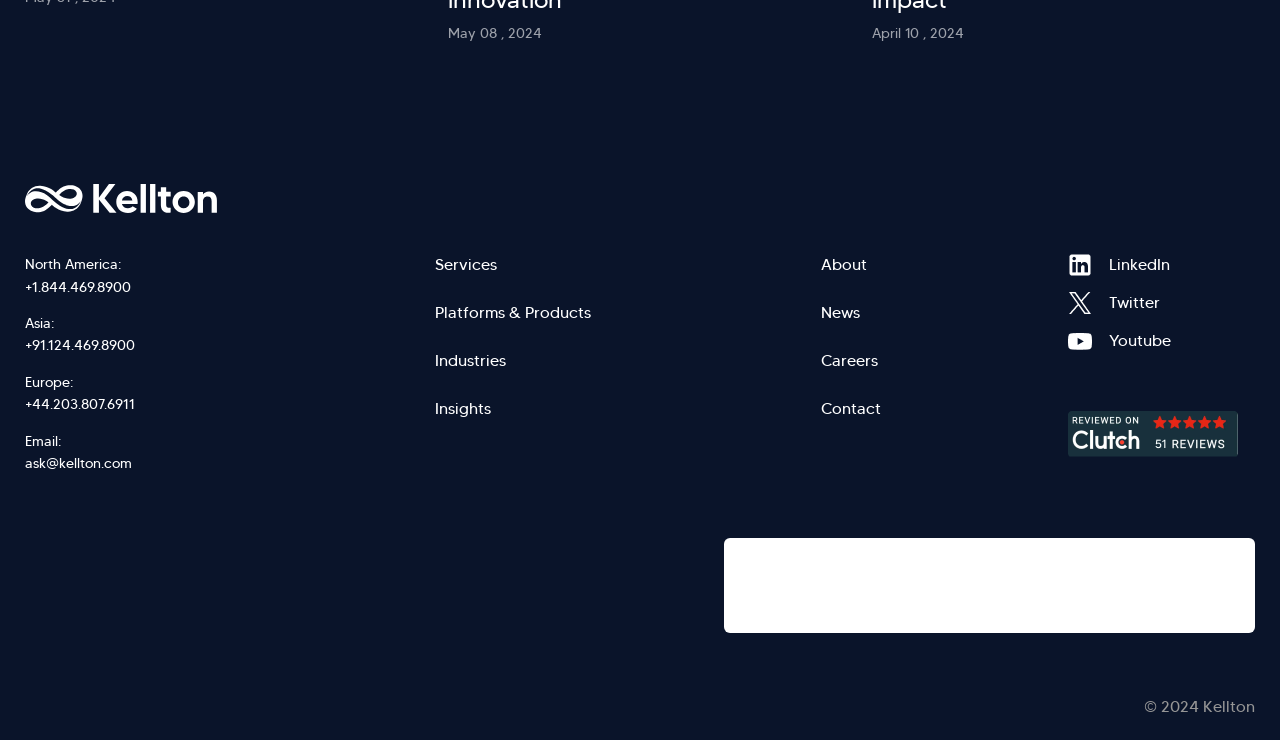Could you highlight the region that needs to be clicked to execute the instruction: "Click on the 'January 5, 2023' link"?

None